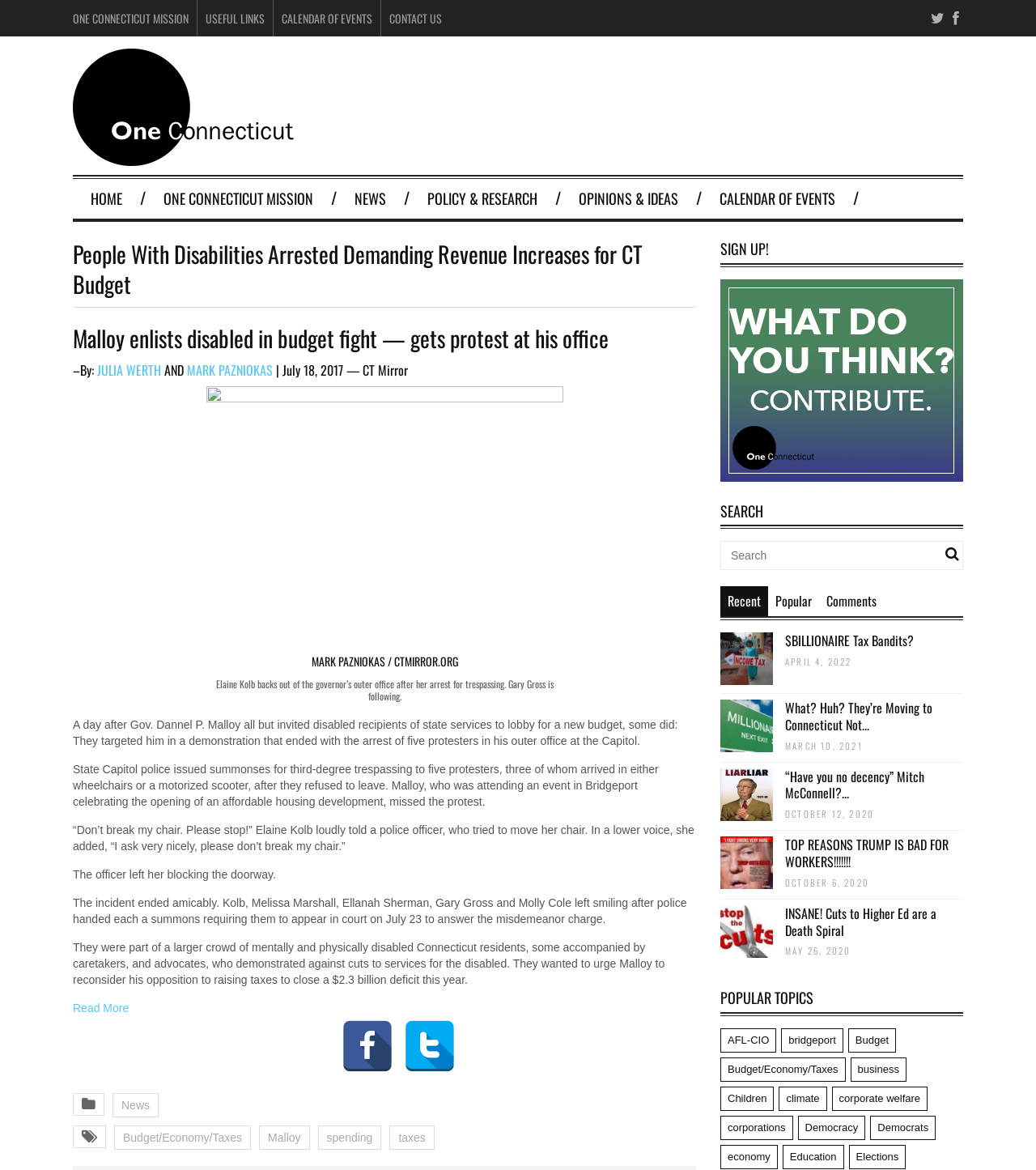Predict the bounding box coordinates of the area that should be clicked to accomplish the following instruction: "Click on the 'ONE CONNECTICUT MISSION' link". The bounding box coordinates should consist of four float numbers between 0 and 1, i.e., [left, top, right, bottom].

[0.07, 0.009, 0.182, 0.023]